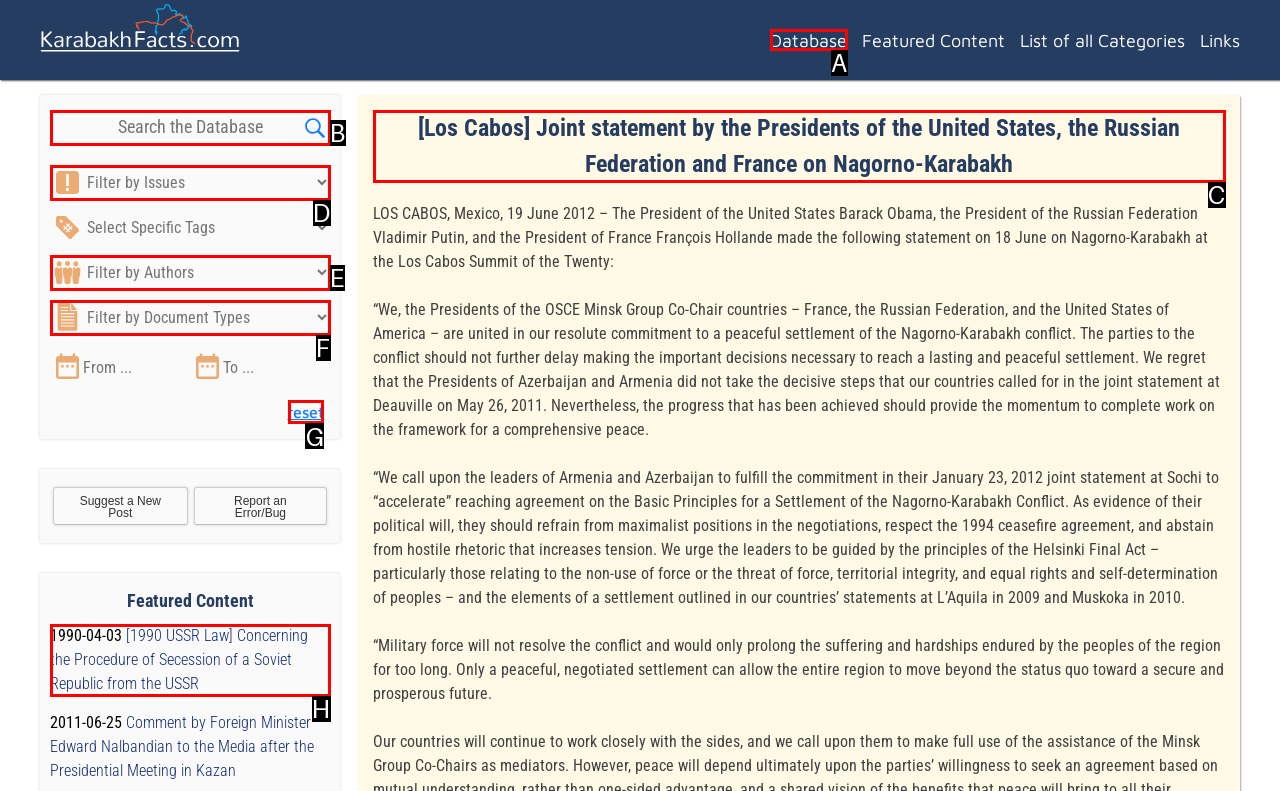Identify the letter of the UI element you need to select to accomplish the task: Go to Contact Keith.
Respond with the option's letter from the given choices directly.

None